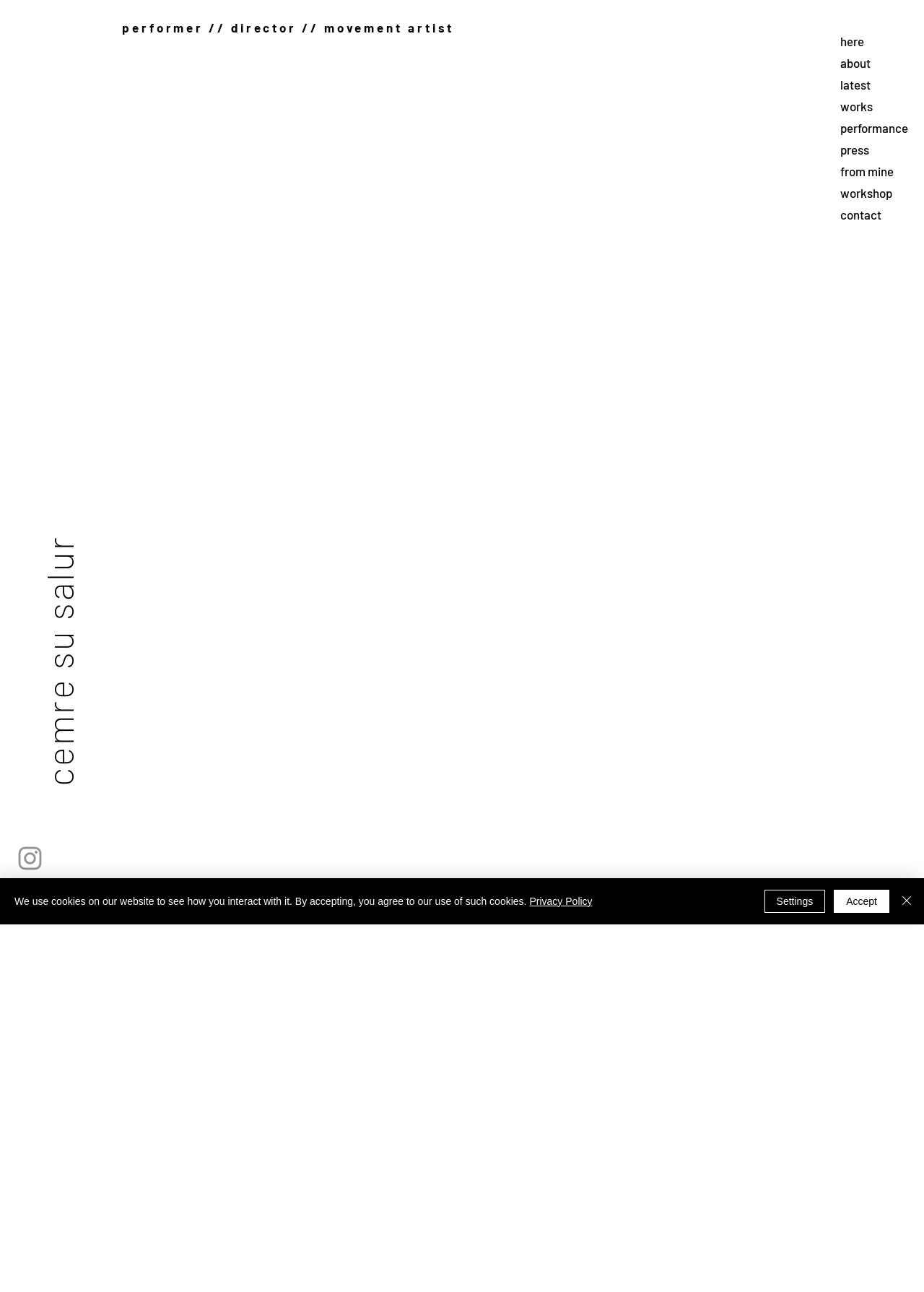Please locate the bounding box coordinates of the element that should be clicked to complete the given instruction: "check performance page".

[0.909, 0.091, 1.0, 0.107]